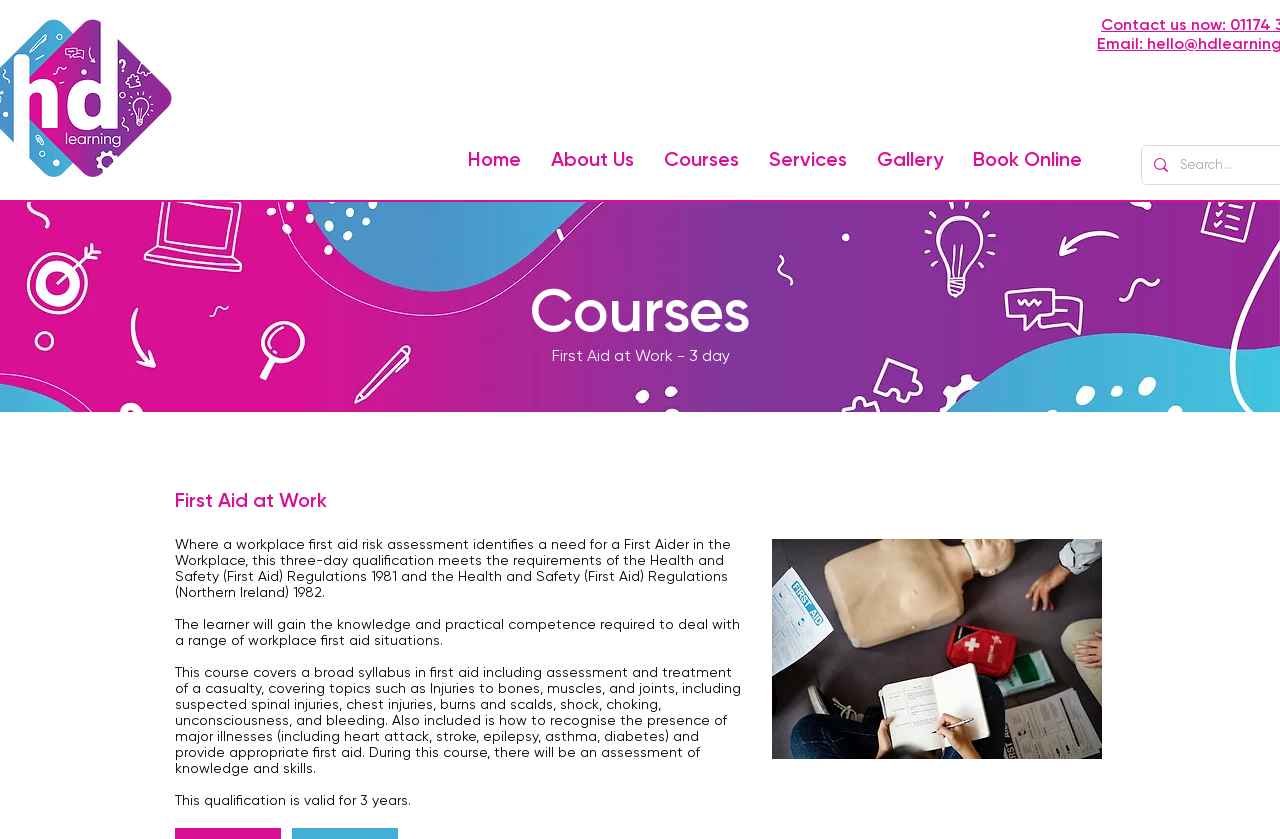What is the navigation menu item that comes after 'About Us'?
Please provide a single word or phrase as your answer based on the image.

Courses